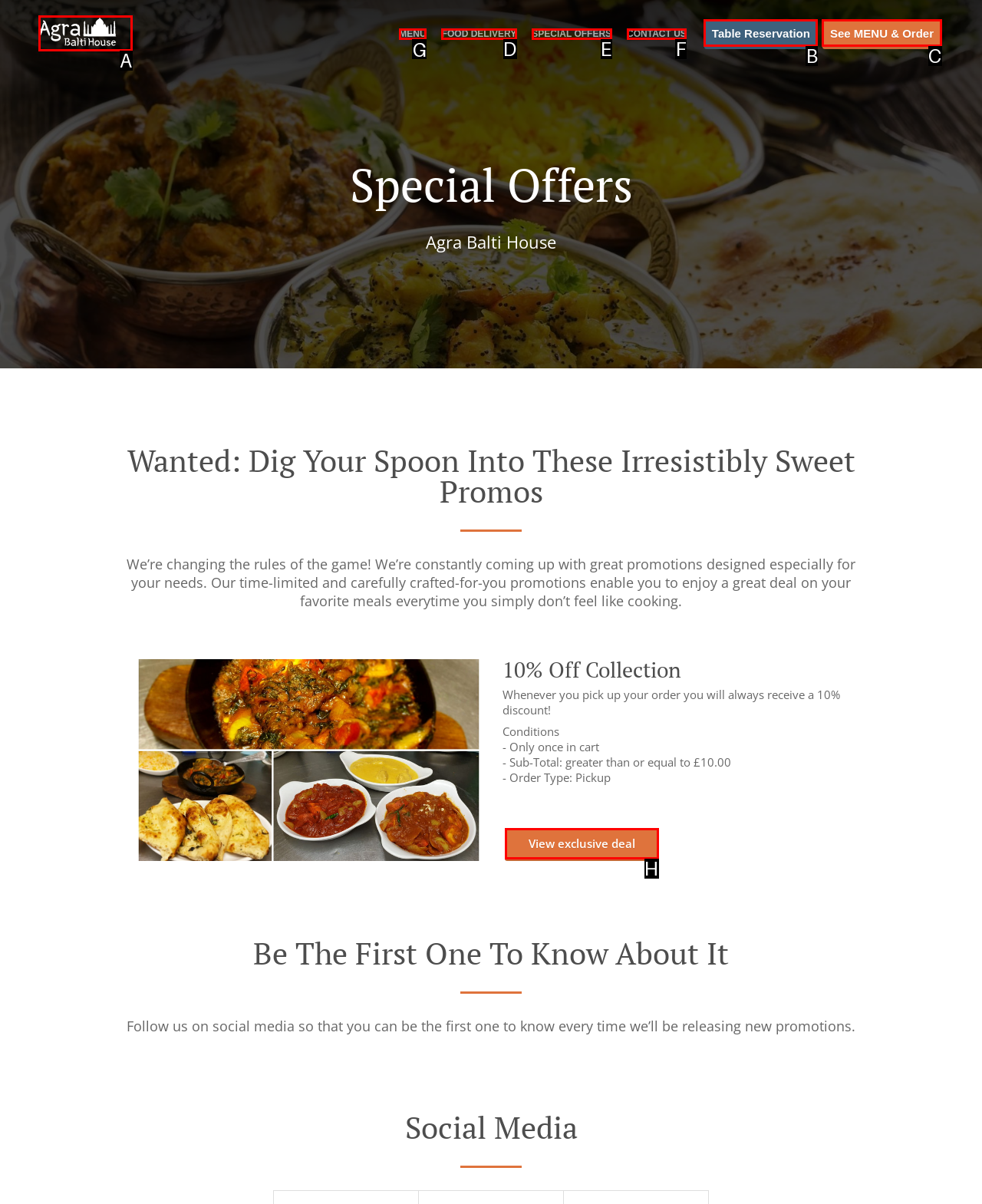Identify which HTML element to click to fulfill the following task: View menu. Provide your response using the letter of the correct choice.

G